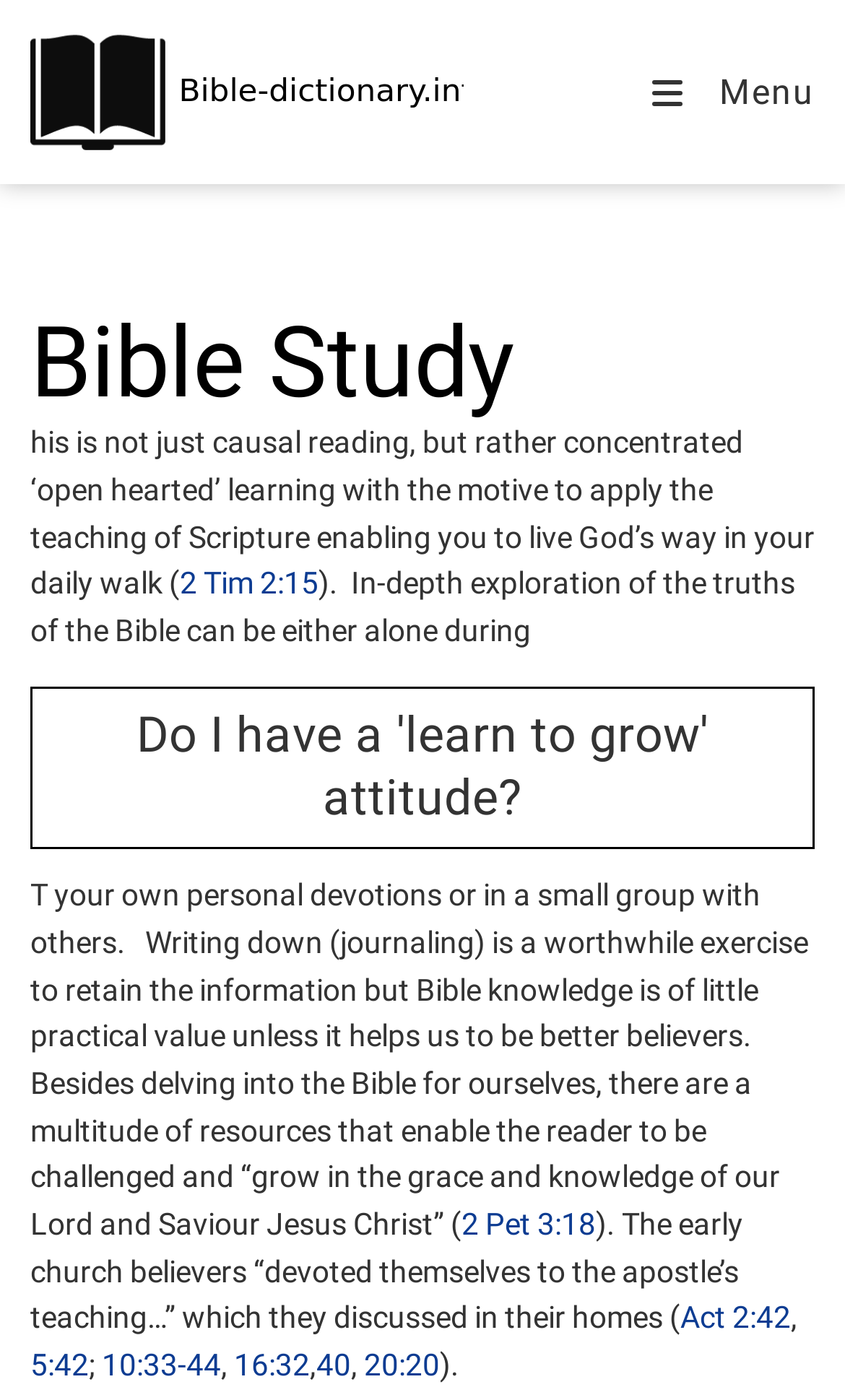Highlight the bounding box coordinates of the element that should be clicked to carry out the following instruction: "Click the logo". The coordinates must be given as four float numbers ranging from 0 to 1, i.e., [left, top, right, bottom].

[0.036, 0.022, 0.669, 0.11]